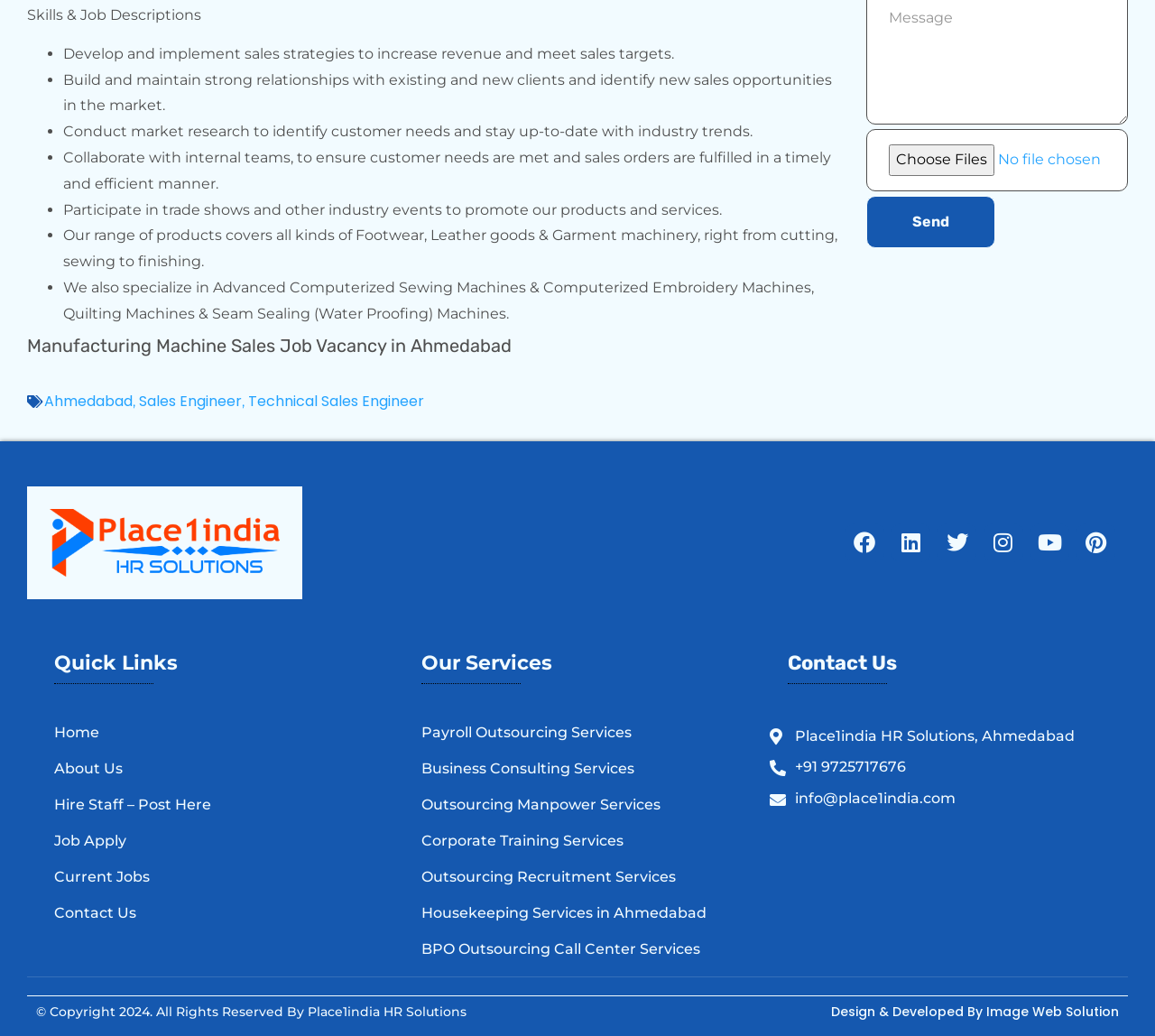Bounding box coordinates should be provided in the format (top-left x, top-left y, bottom-right x, bottom-right y) with all values between 0 and 1. Identify the bounding box for this UI element: Housekeeping Services in Ahmedabad

[0.349, 0.864, 0.651, 0.899]